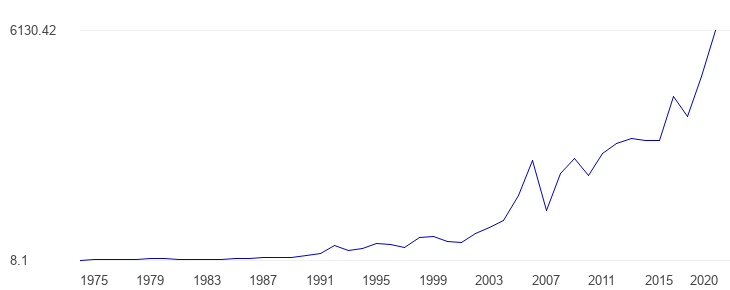What is the purpose of the chart? Using the information from the screenshot, answer with a single word or phrase.

To inform viewers of Hong Kong's financial landscape